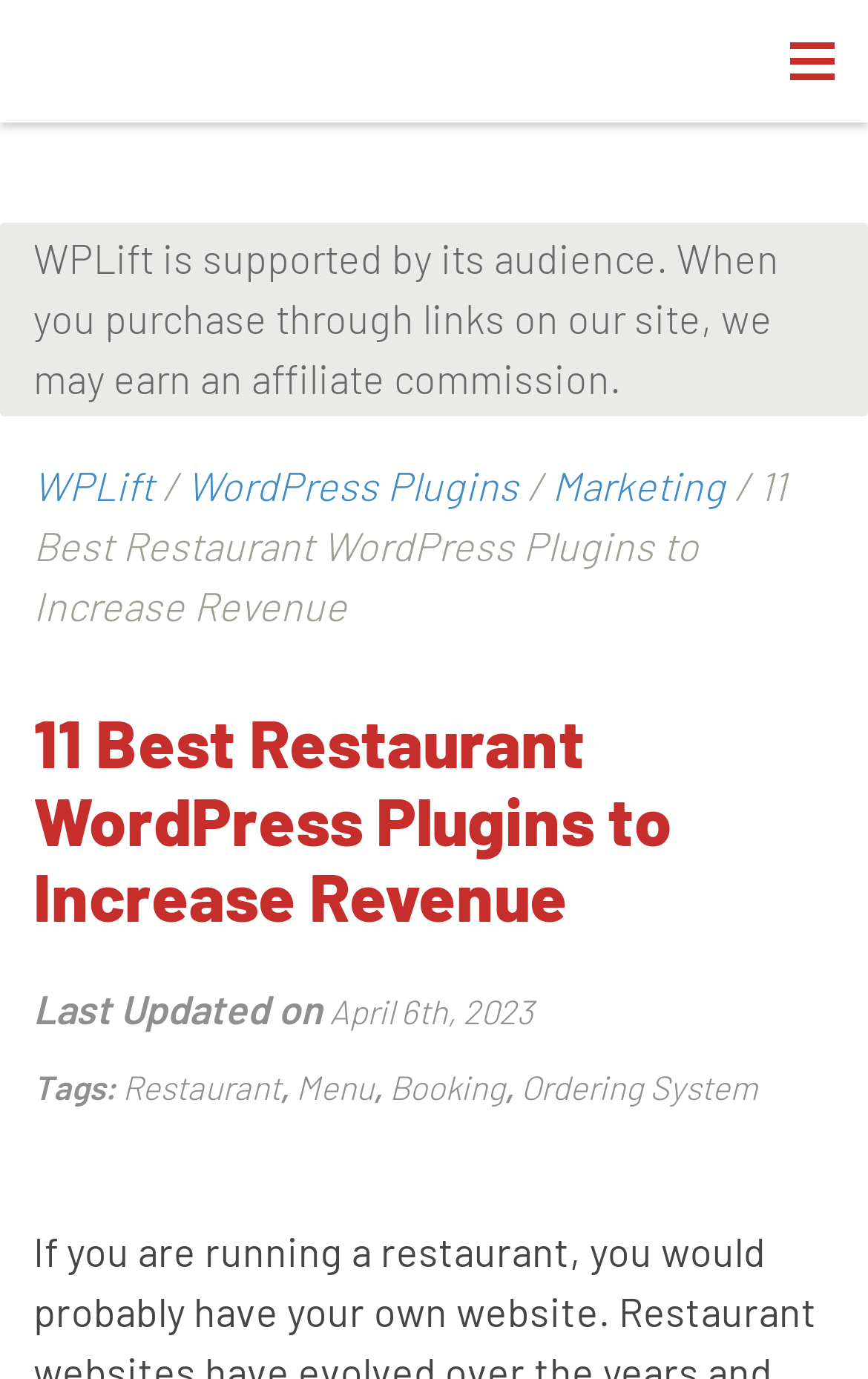Refer to the element description Ordering System and identify the corresponding bounding box in the screenshot. Format the coordinates as (top-left x, top-left y, bottom-right x, bottom-right y) with values in the range of 0 to 1.

[0.6, 0.773, 0.872, 0.802]